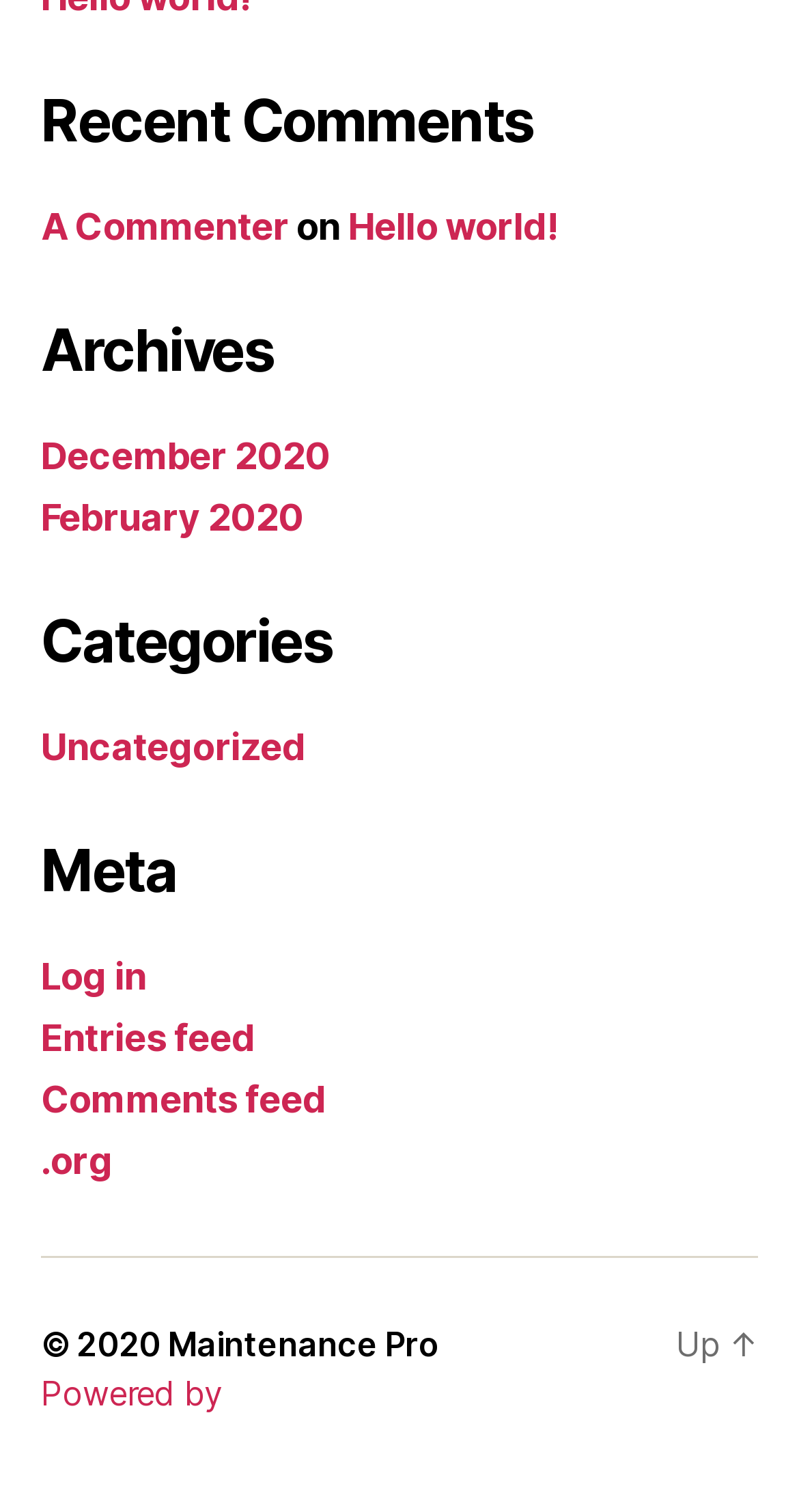Given the content of the image, can you provide a detailed answer to the question?
What is the copyright year?

I found the copyright information at the bottom of the page, which states '© 2020'.